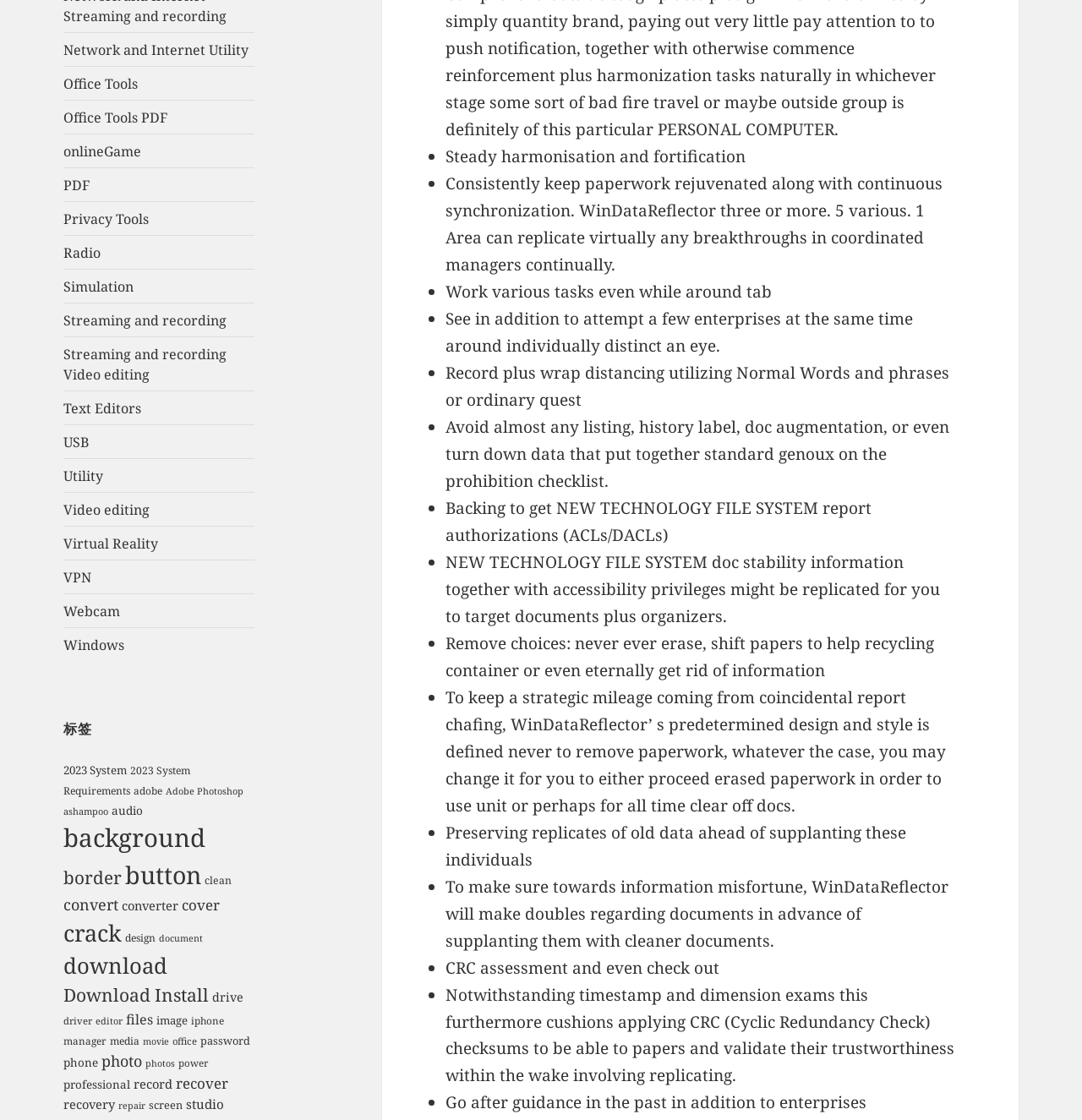Based on the description "Streaming and recording Video editing", find the bounding box of the specified UI element.

[0.059, 0.308, 0.21, 0.342]